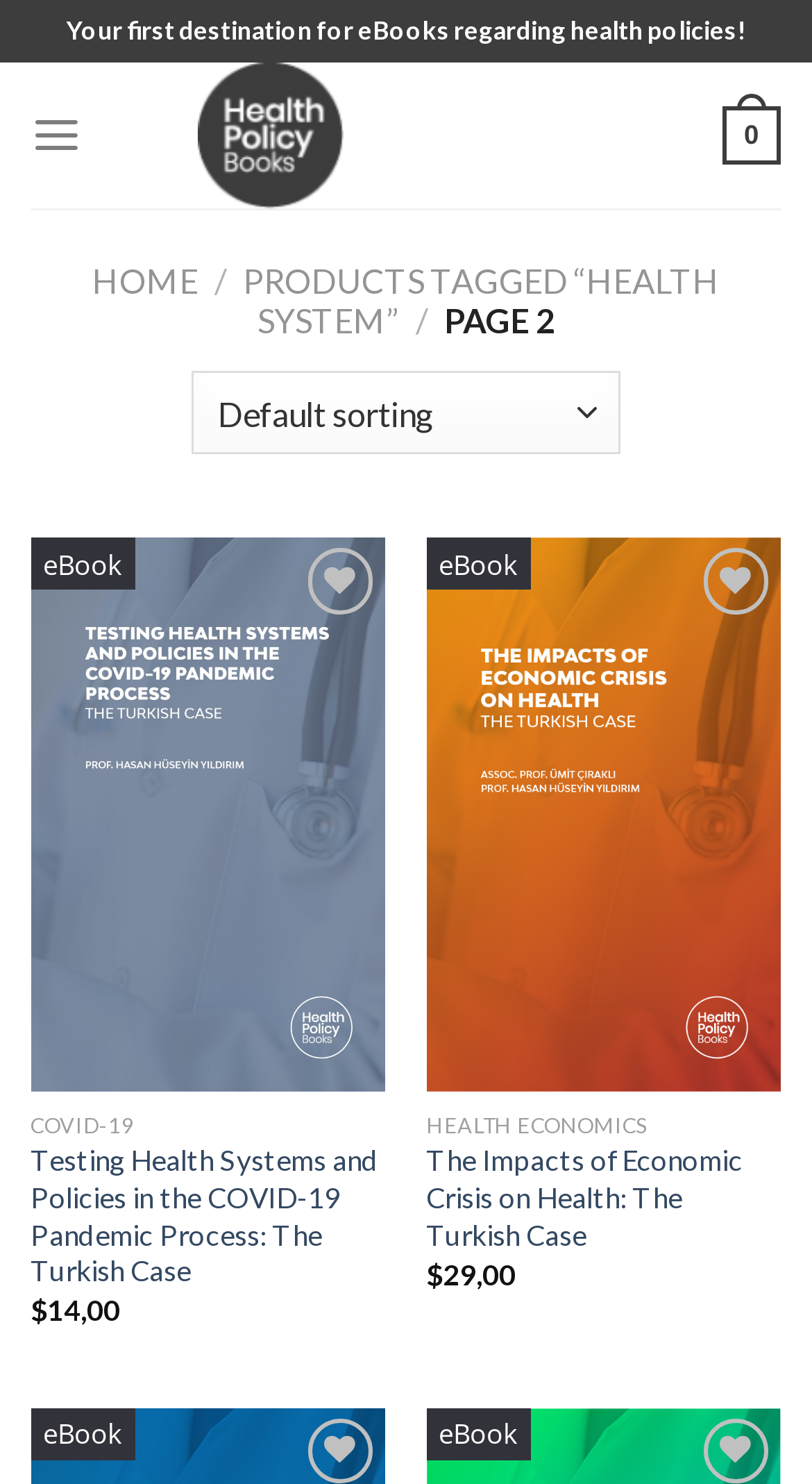Using the element description: "Products tagged “health system”", determine the bounding box coordinates. The coordinates should be in the format [left, top, right, bottom], with values between 0 and 1.

[0.299, 0.175, 0.887, 0.229]